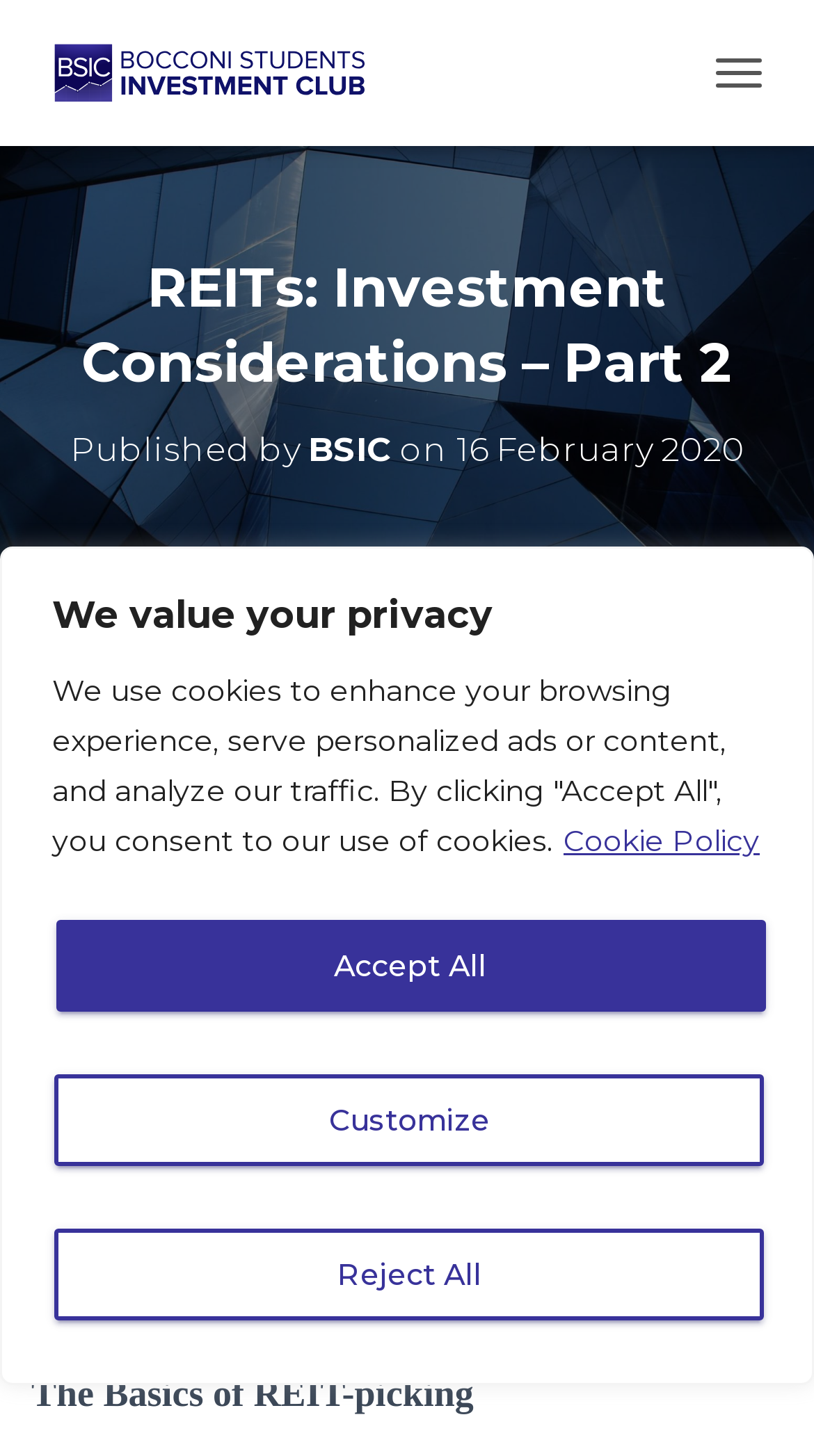When was the article published?
Refer to the screenshot and answer in one word or phrase.

16 February 2020